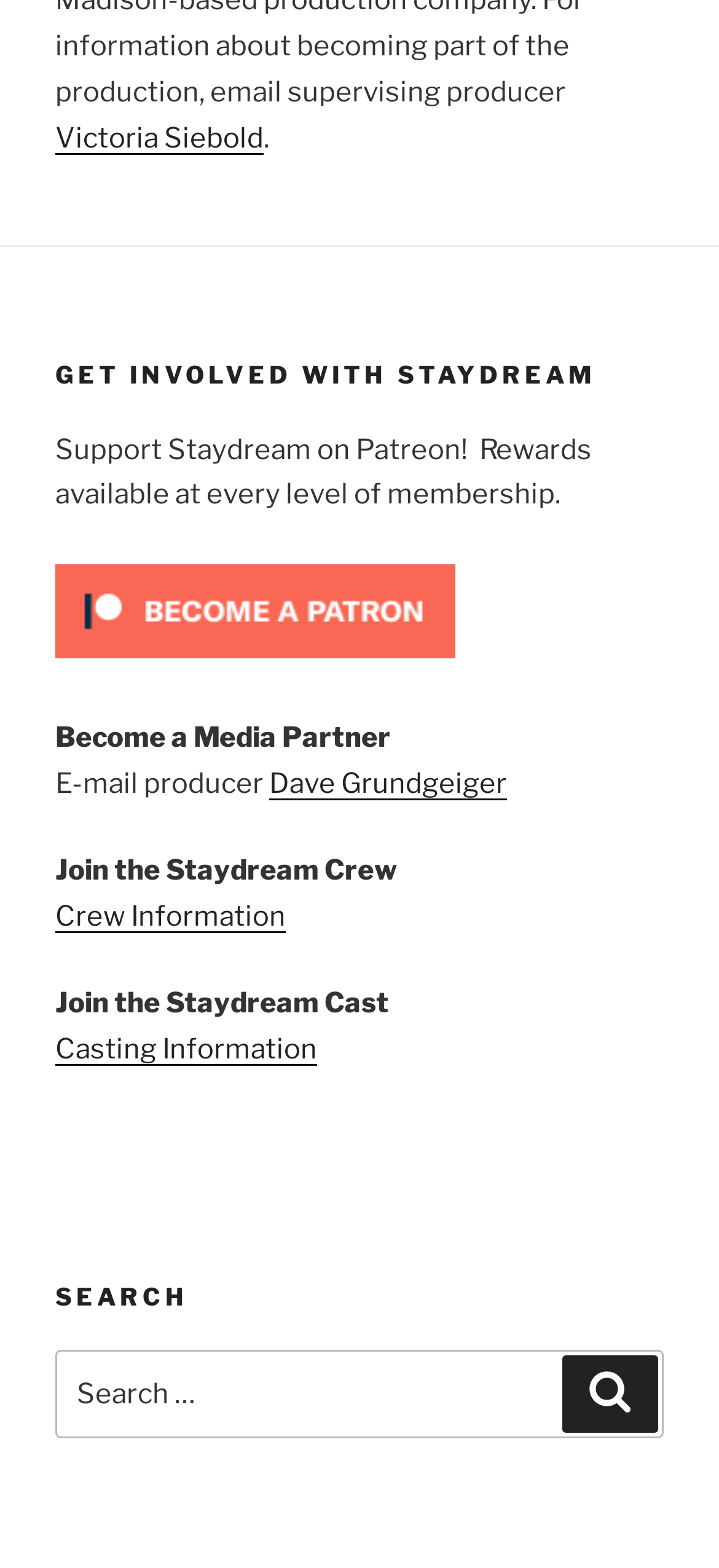Can you find the bounding box coordinates for the UI element given this description: "Casting Information"? Provide the coordinates as four float numbers between 0 and 1: [left, top, right, bottom].

[0.077, 0.659, 0.441, 0.68]